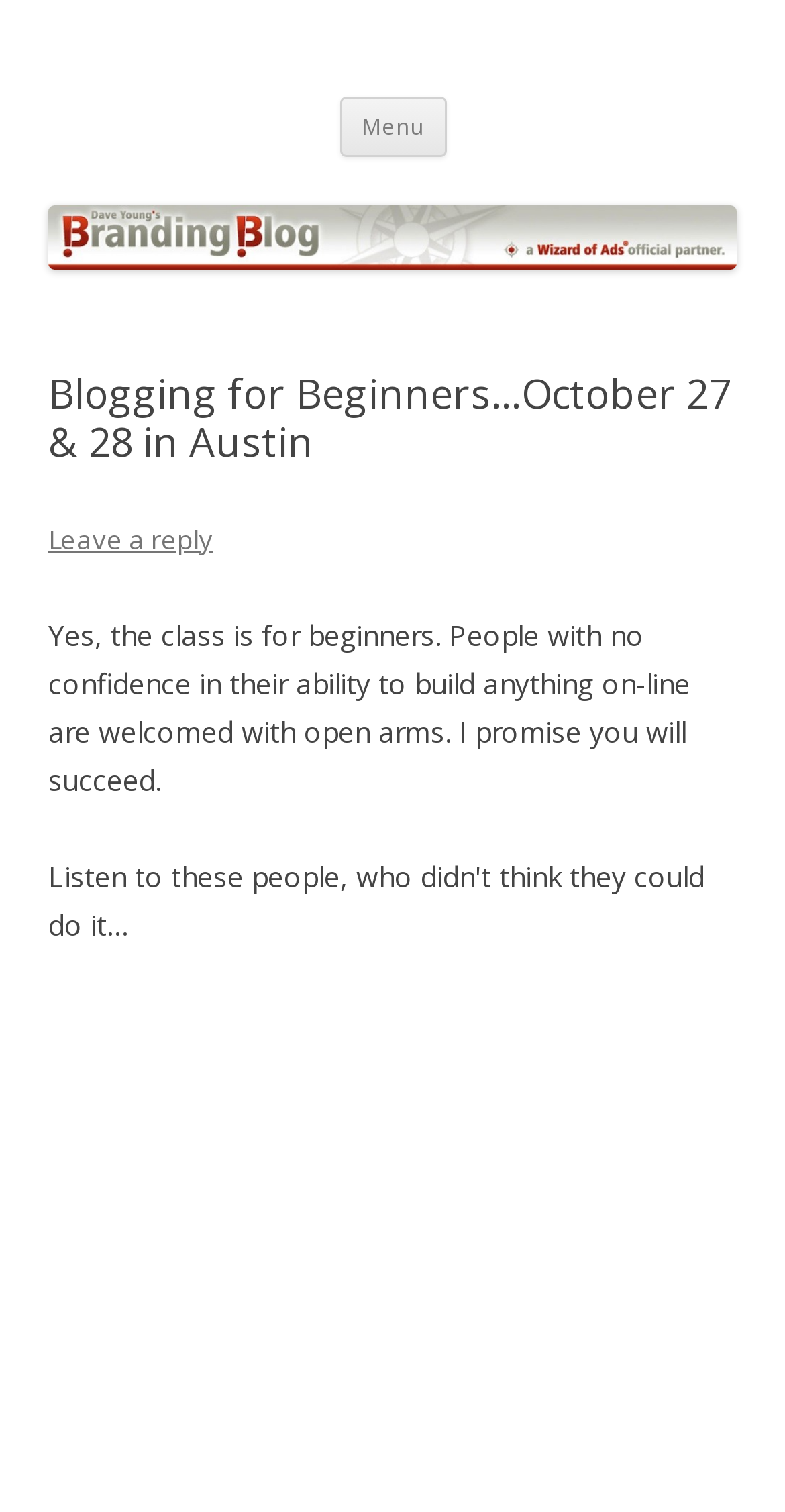Identify and provide the main heading of the webpage.

BrandingBlog by Dave Young